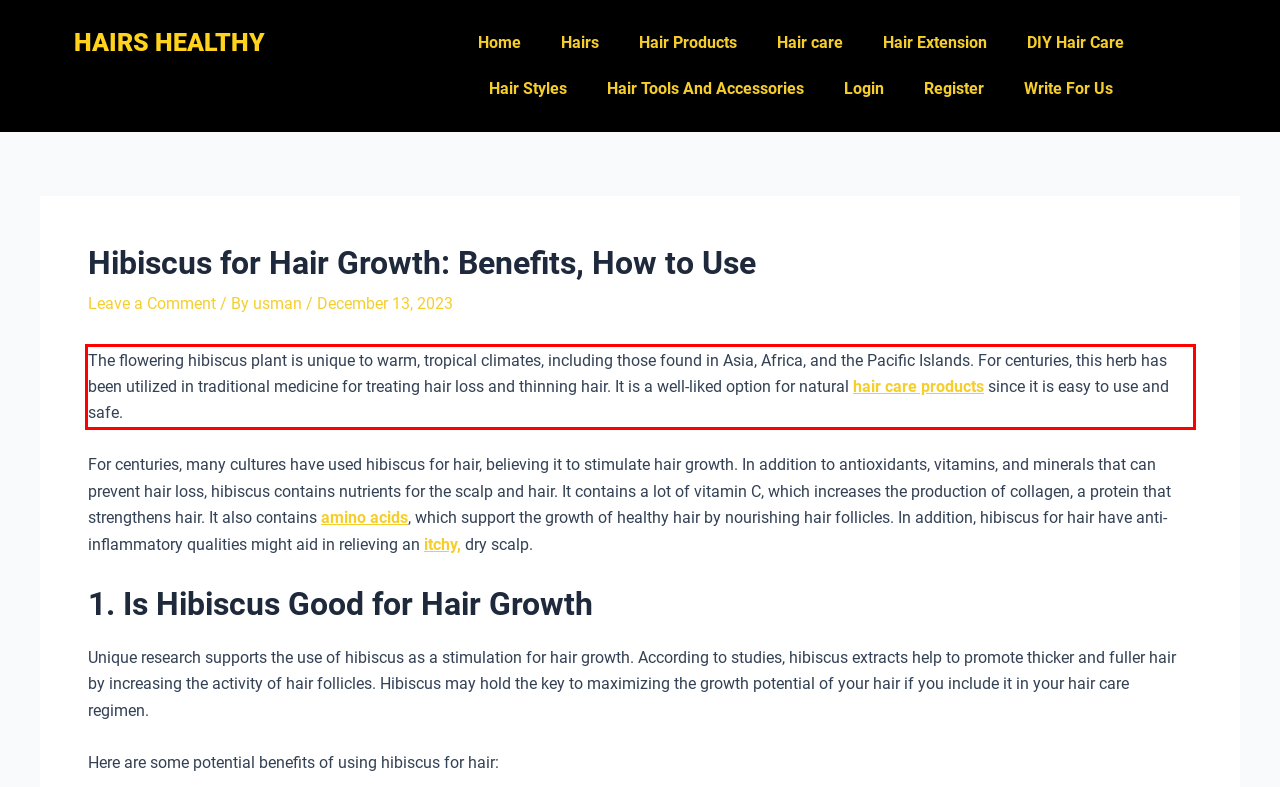Given the screenshot of a webpage, identify the red rectangle bounding box and recognize the text content inside it, generating the extracted text.

The flowering hibiscus plant is unique to warm, tropical climates, including those found in Asia, Africa, and the Pacific Islands. For centuries, this herb has been utilized in traditional medicine for treating hair loss and thinning hair. It is a well-liked option for natural hair care products since it is easy to use and safe.